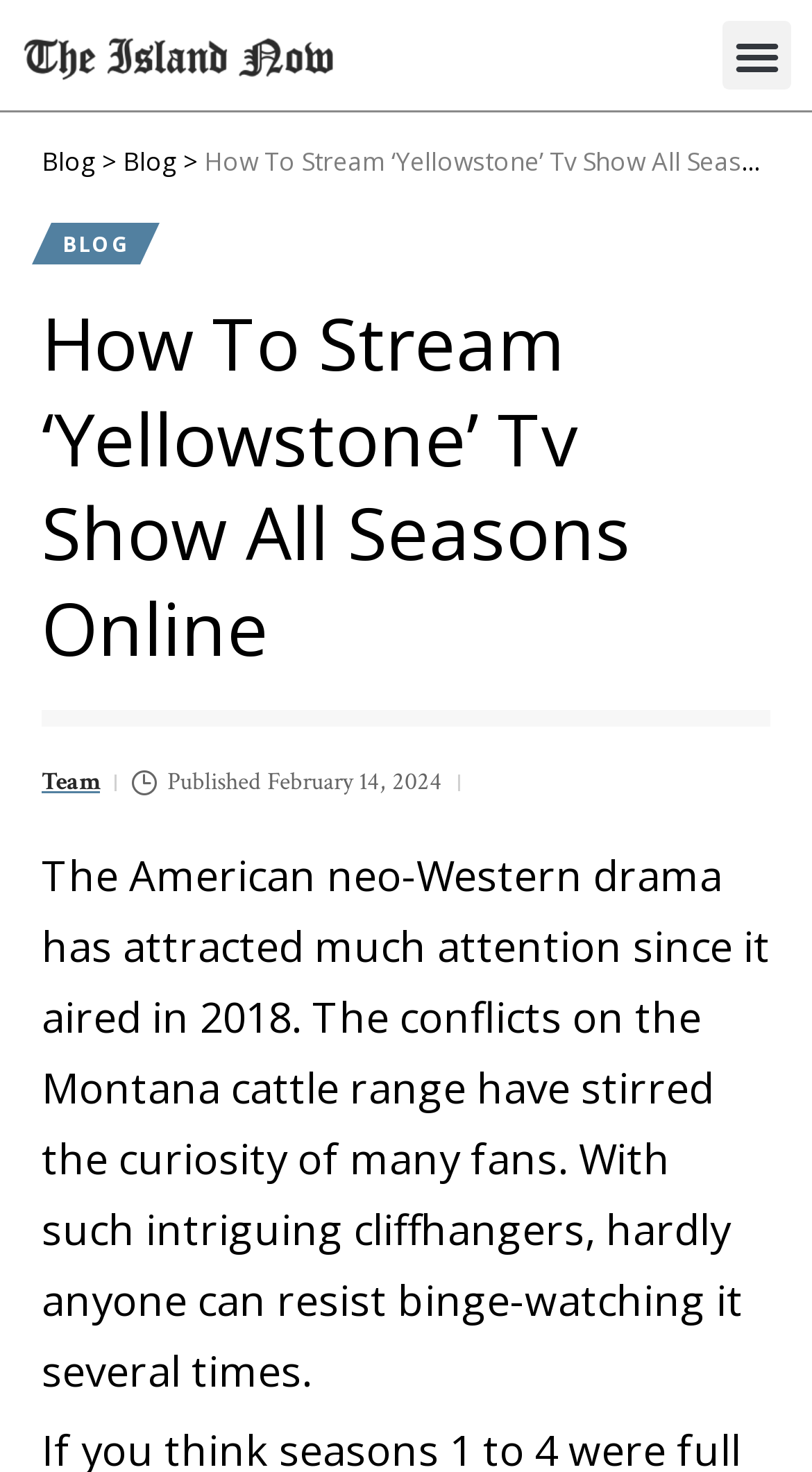Identify the main heading from the webpage and provide its text content.

How To Stream ‘Yellowstone’ Tv Show All Seasons Online